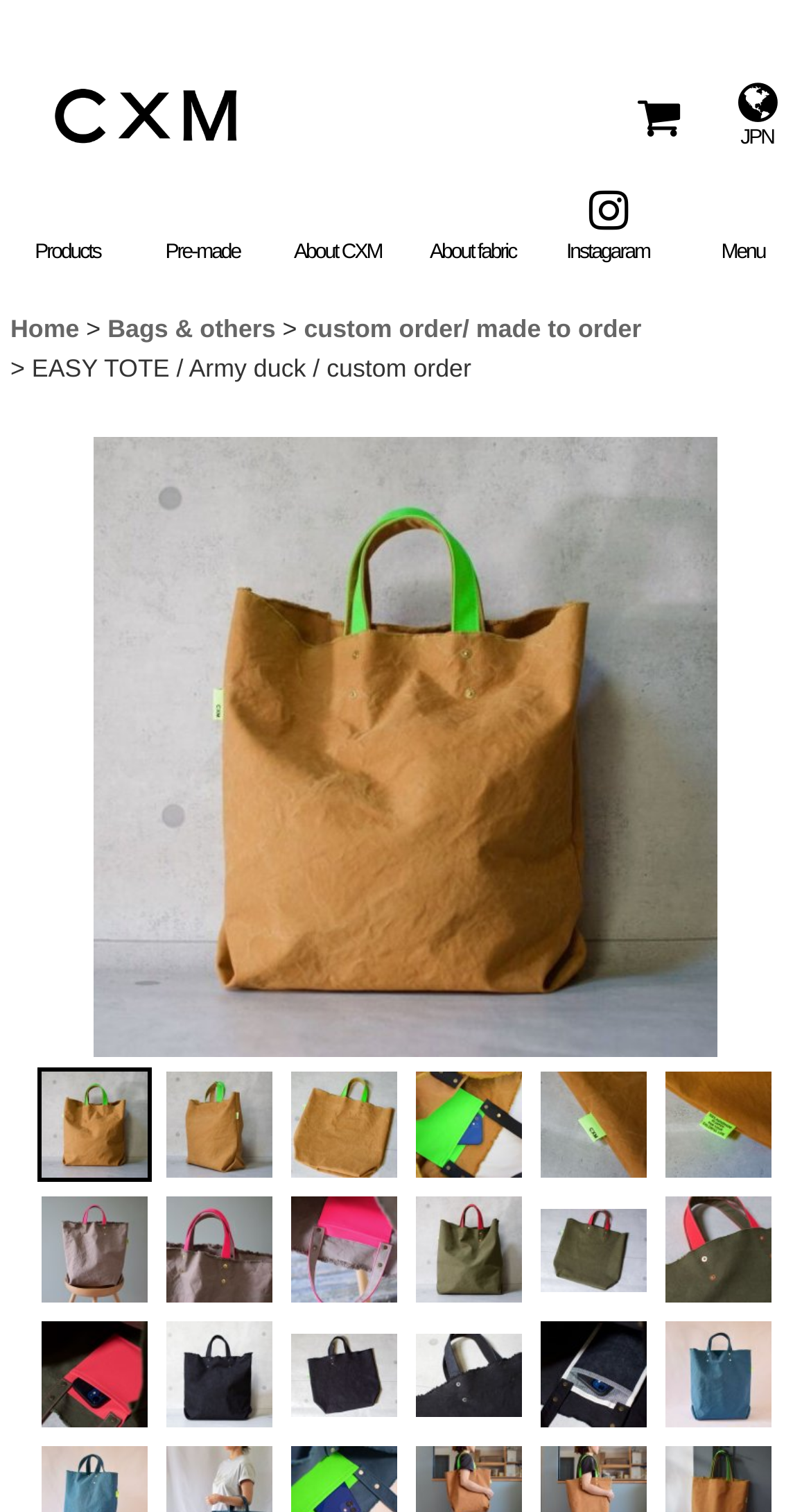Locate the bounding box coordinates of the area to click to fulfill this instruction: "Click the 'Menu' button". The bounding box should be presented as four float numbers between 0 and 1, in the order [left, top, right, bottom].

[0.833, 0.117, 1.0, 0.183]